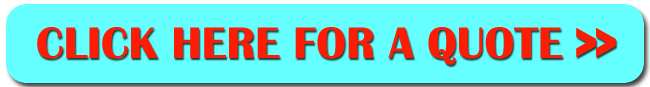What is the color of the text on the button?
Look at the image and provide a detailed response to the question.

The caption describes the text on the button as bold red text that reads 'CLICK HERE FOR A QUOTE >>', which indicates that the color of the text on the button is red.